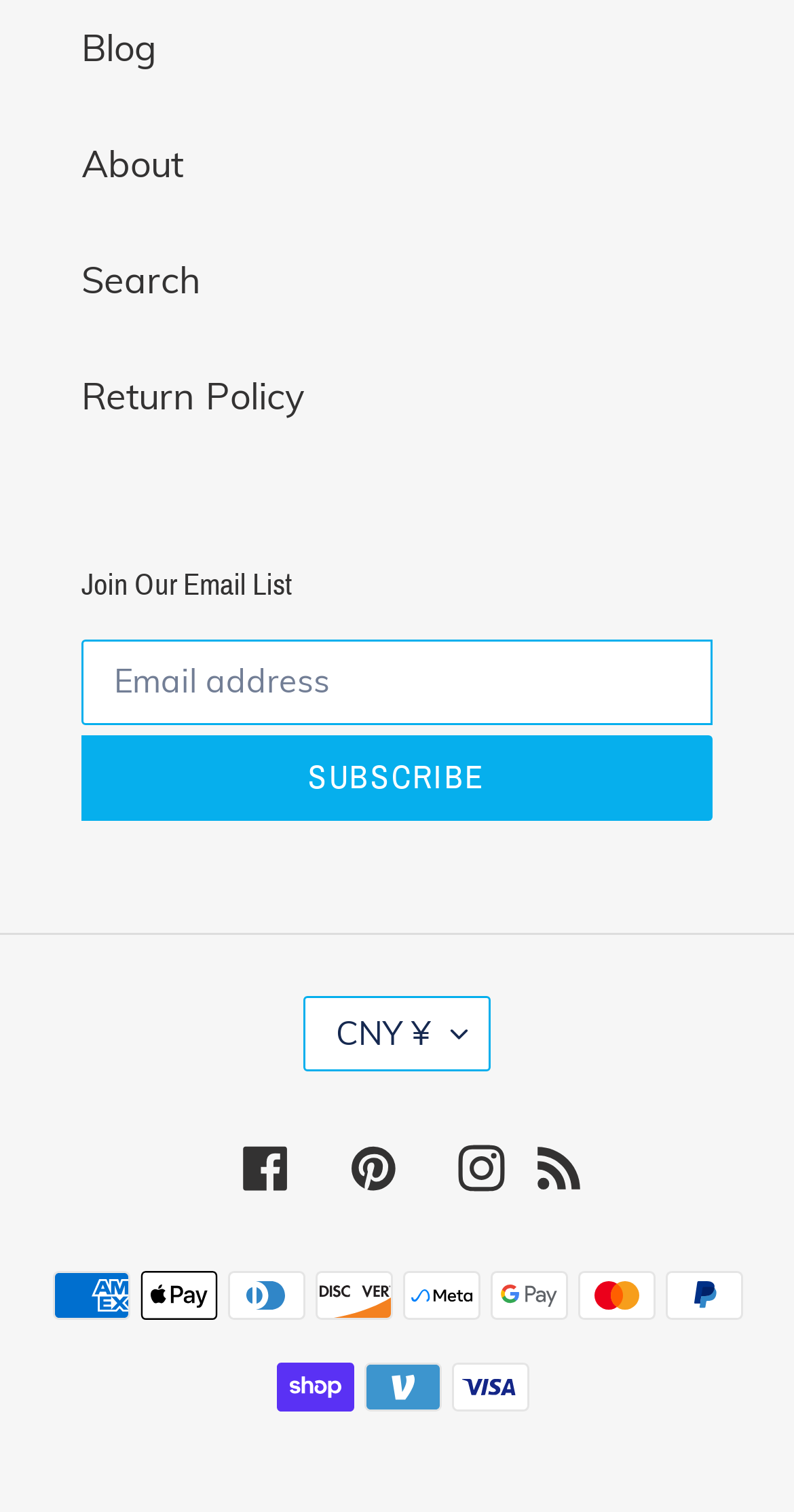Locate the bounding box coordinates of the clickable region to complete the following instruction: "Subscribe to the email list."

[0.103, 0.486, 0.897, 0.543]